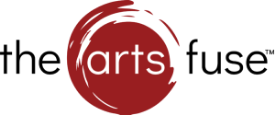Please provide a comprehensive response to the question below by analyzing the image: 
What is the primary focus of 'The Arts Fuse' organization?

The organization 'The Arts Fuse' is dedicated to arts criticism and cultural commentary, providing insightful reviews and commentary on various art forms such as theater, music, literature, and more.